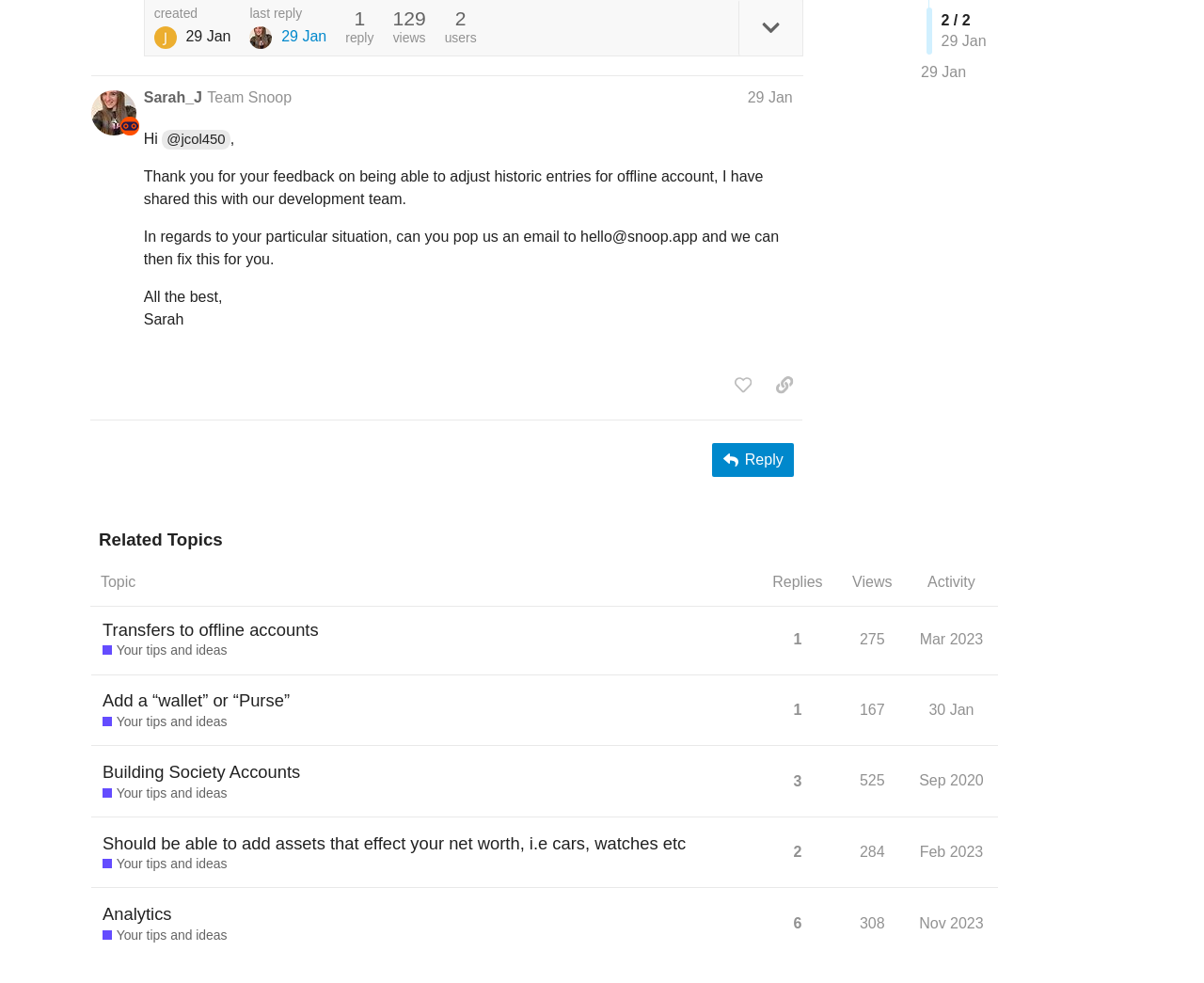Using the description: "Zahid Butt", determine the UI element's bounding box coordinates. Ensure the coordinates are in the format of four float numbers between 0 and 1, i.e., [left, top, right, bottom].

None